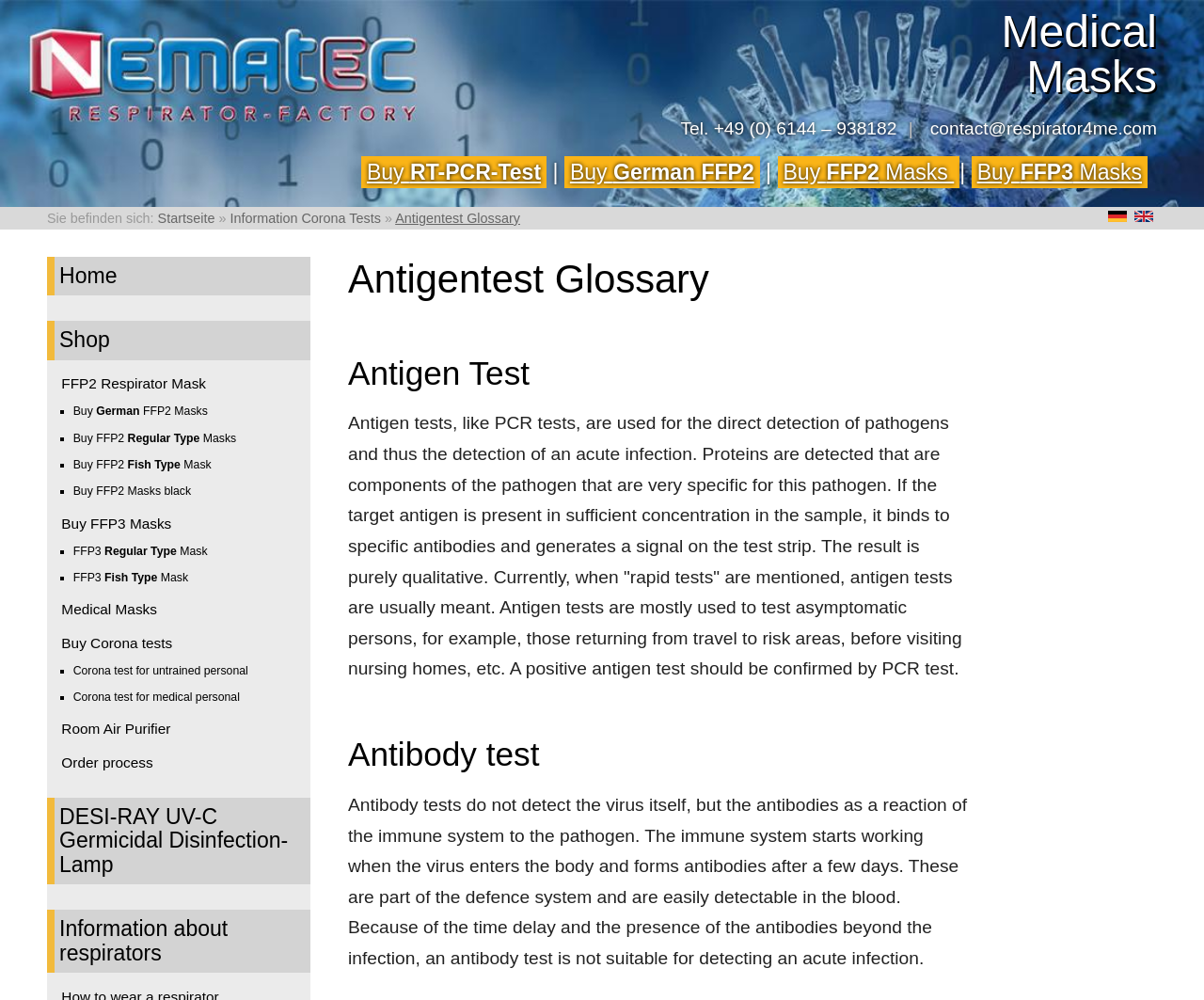Provide a short, one-word or phrase answer to the question below:
What is the purpose of an antibody test?

Detecting immune system reaction